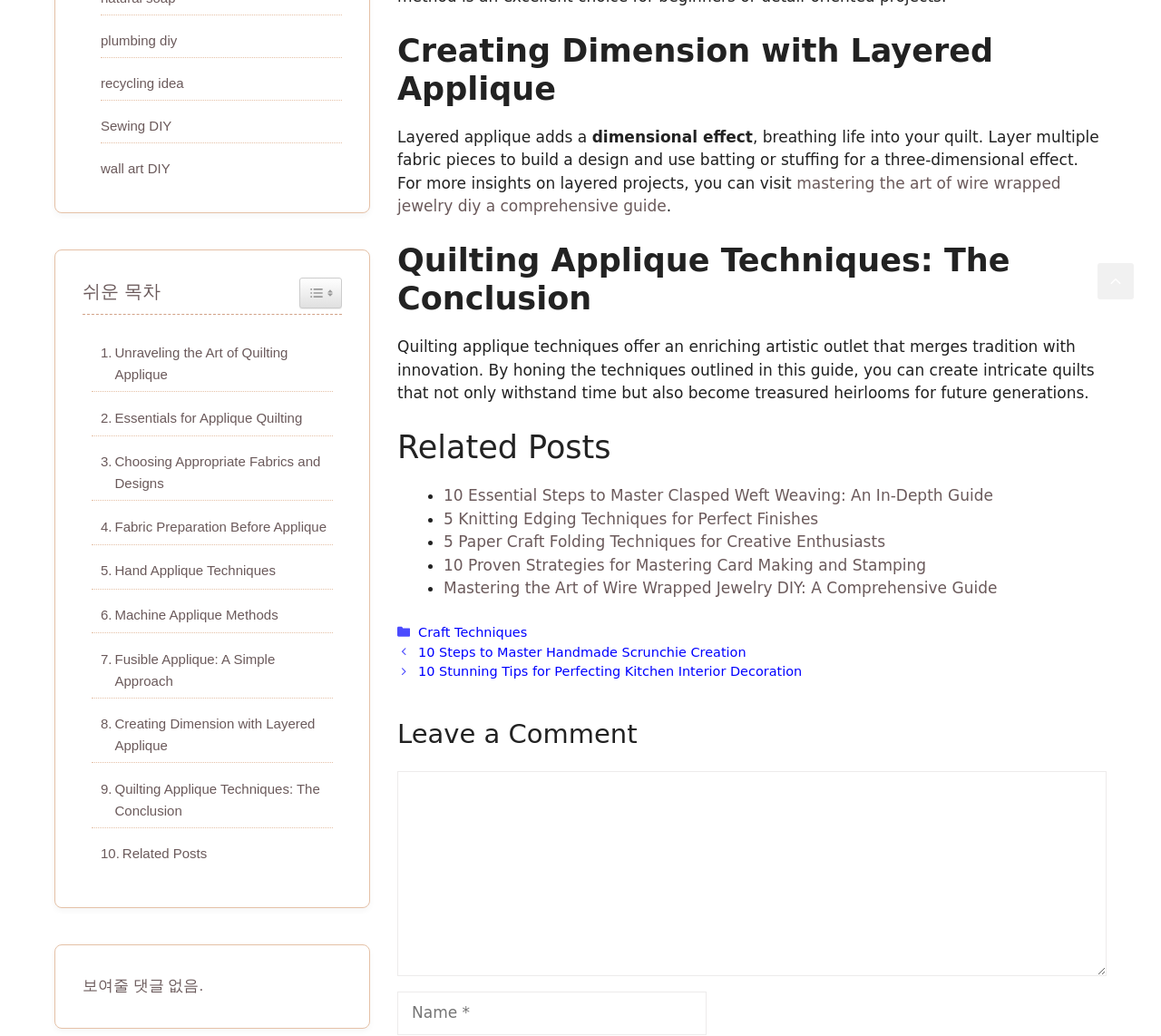Please find the bounding box for the following UI element description. Provide the coordinates in (top-left x, top-left y, bottom-right x, bottom-right y) format, with values between 0 and 1: Essentials for Applique Quilting

[0.079, 0.393, 0.26, 0.414]